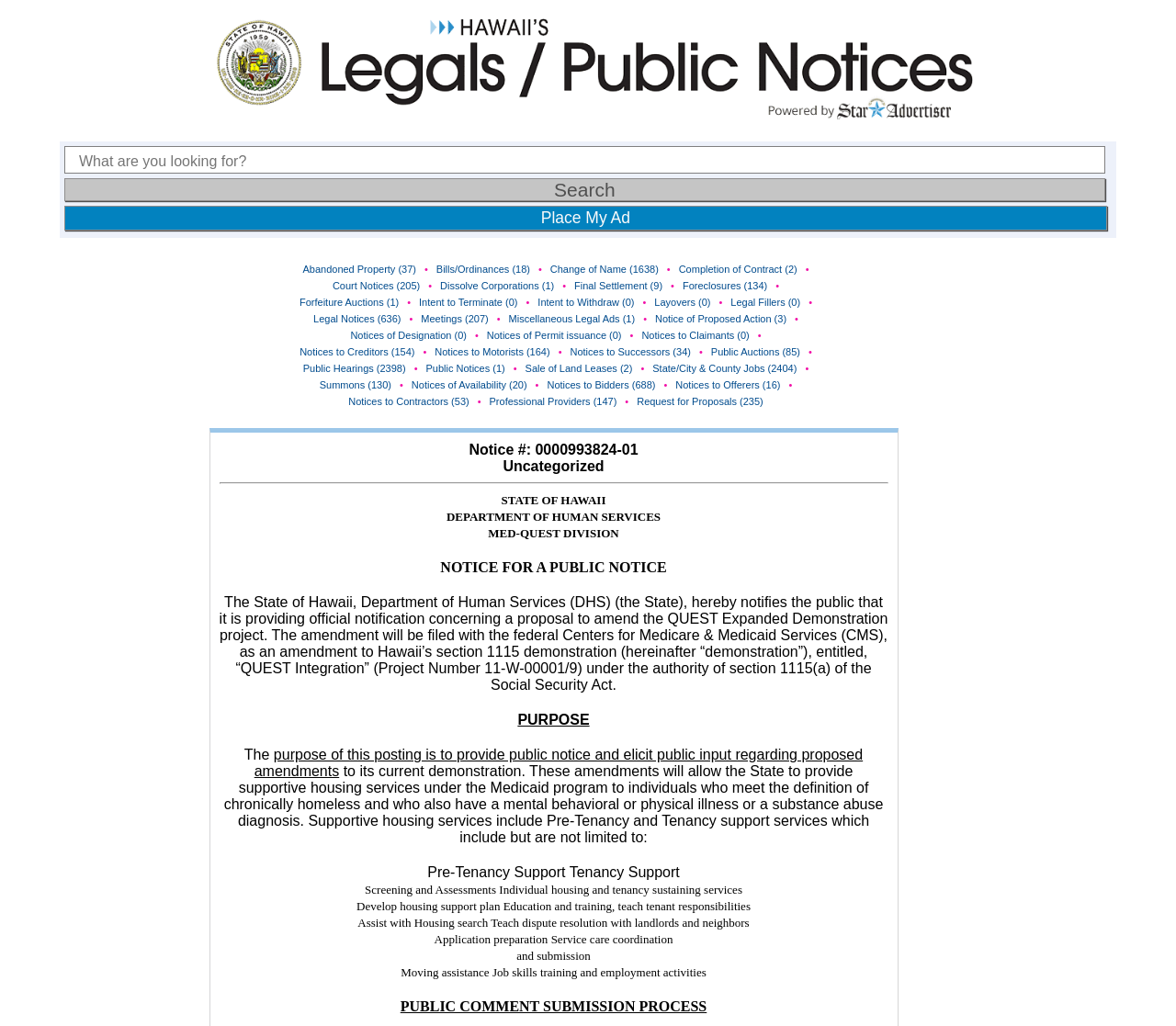Describe all significant elements and features of the webpage.

This webpage is dedicated to Hawaii's State Legals and Public Notices, specifically focusing on a proposal to amend the QUEST Expanded Demonstration project. At the top of the page, there is a link to "Hawaii's Legals/Public Notices" accompanied by an image. Below this, a search bar is located, allowing users to search for specific notices.

On the left side of the page, there is a list of links categorized by type, including Abandoned Property, Bills/Ordinances, Change of Name, and many others. Each link has a corresponding number in parentheses, indicating the number of notices available for that category.

In the main content area, there is a notice with the title "Notice #: 0000993824-01" and a description stating that the State of Hawaii, Department of Human Services, is providing official notification concerning a proposal to amend the QUEST Expanded Demonstration project. The amendment aims to provide supportive housing services under the Medicaid program to individuals who meet the definition of chronically homeless and have a mental, behavioral, or physical illness or substance abuse diagnosis.

The notice is divided into sections, including "PURPOSE", which explains the purpose of the posting, and a detailed description of the proposed amendments, including the services that will be provided, such as Pre-Tenancy and Tenancy support services, Screening and Assessments, and Education and training.

At the bottom of the page, there is a section titled "PUBLIC COMMENT SUBMISSION PROCESS", which likely provides information on how to submit public comments regarding the proposed amendments.